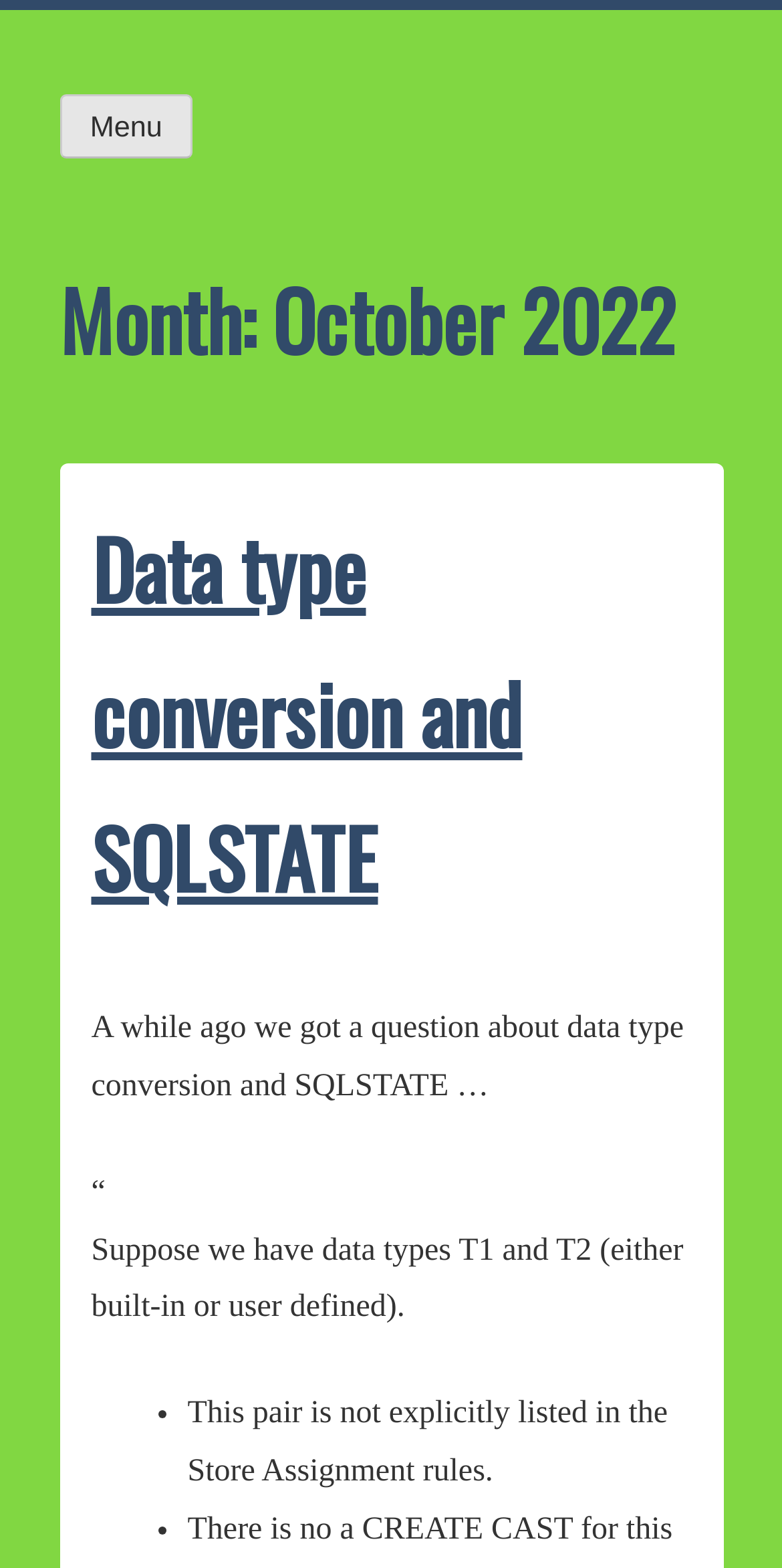Provide a comprehensive description of the webpage.

The webpage is about SQL and its sequels, specifically focusing on data type conversion and SQLSTATE. At the top left corner, there is a button labeled "Menu" that controls the primary menu. Next to it, there is a heading that displays the month and year, "October 2022". 

Below the month heading, there is another heading that reads "Data type conversion and SQLSTATE", which is a clickable link. Underneath this heading, there is a paragraph of text that discusses a question about data type conversion and SQLSTATE. The text is followed by a quotation mark and then another paragraph that explains a scenario involving data types T1 and T2.

To the right of the second paragraph, there is a bullet point list with two items. The first item states that a certain pair is not explicitly listed in the Store Assignment rules. The list markers are represented by bullet points.